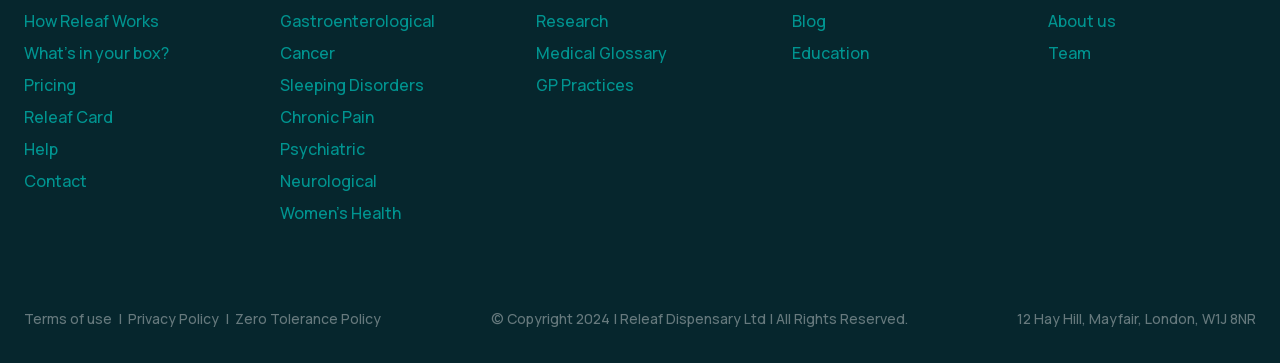Please determine the bounding box coordinates of the element to click in order to execute the following instruction: "Visit the blog". The coordinates should be four float numbers between 0 and 1, specified as [left, top, right, bottom].

[0.619, 0.027, 0.645, 0.087]